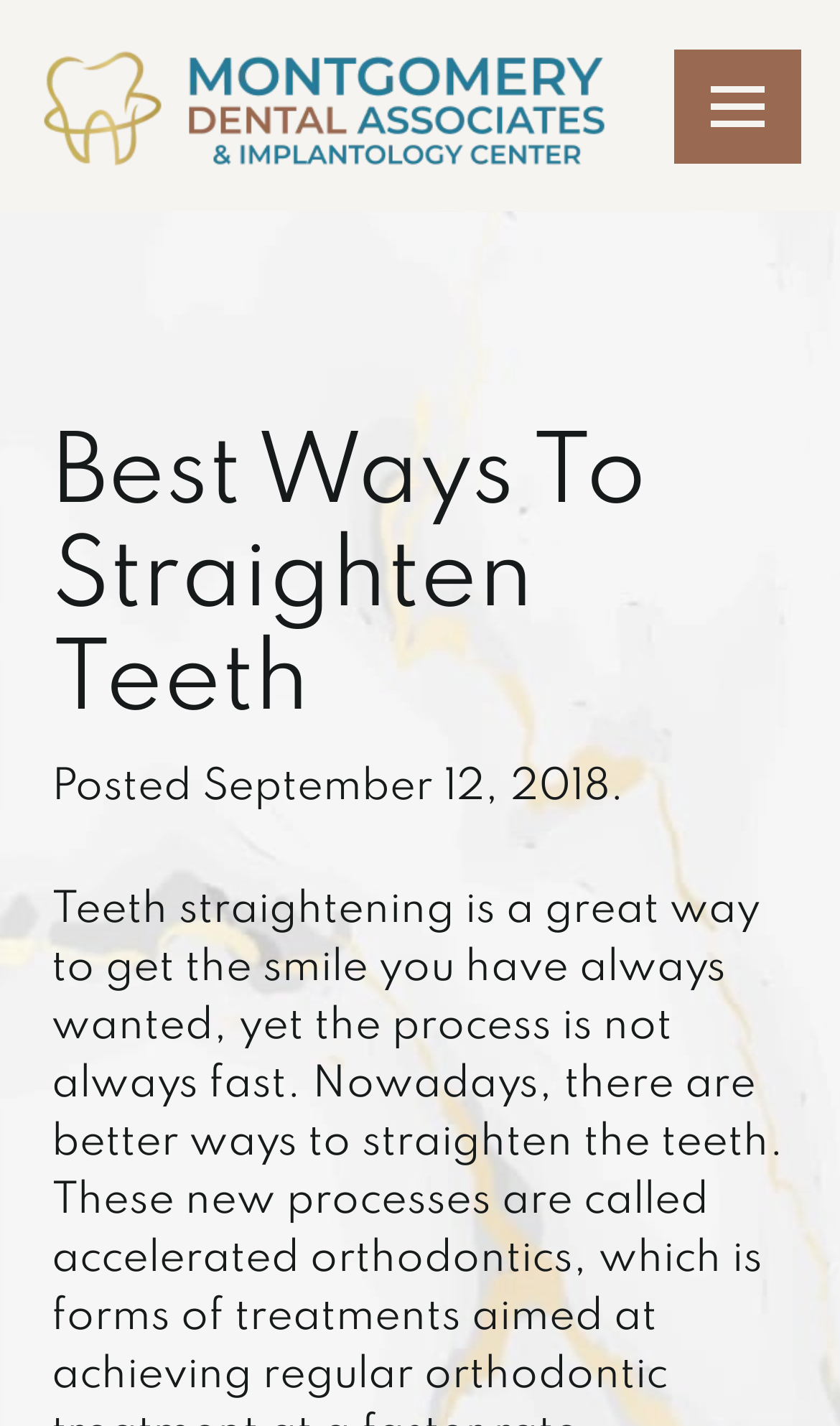Using the description: "parent_node: Back aria-label="Toggle mobile menu"", determine the UI element's bounding box coordinates. Ensure the coordinates are in the format of four float numbers between 0 and 1, i.e., [left, top, right, bottom].

[0.802, 0.034, 0.954, 0.114]